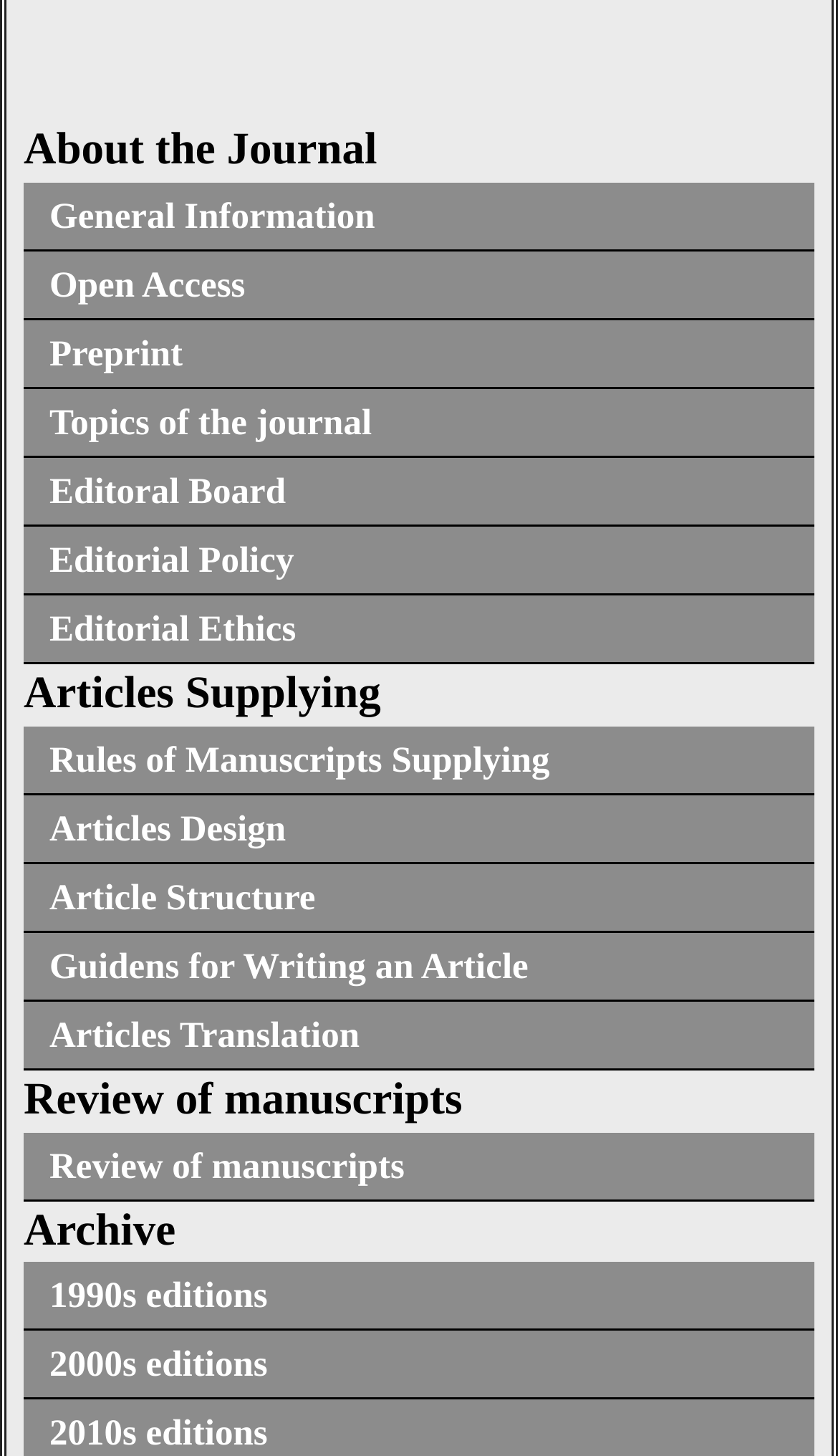How many links are there in total on the webpage?
Based on the visual details in the image, please answer the question thoroughly.

I counted the number of links on the webpage, including those under 'About the Journal', 'Articles Supplying', 'Review of manuscripts', and 'Archive', and found that there are 17 links in total.